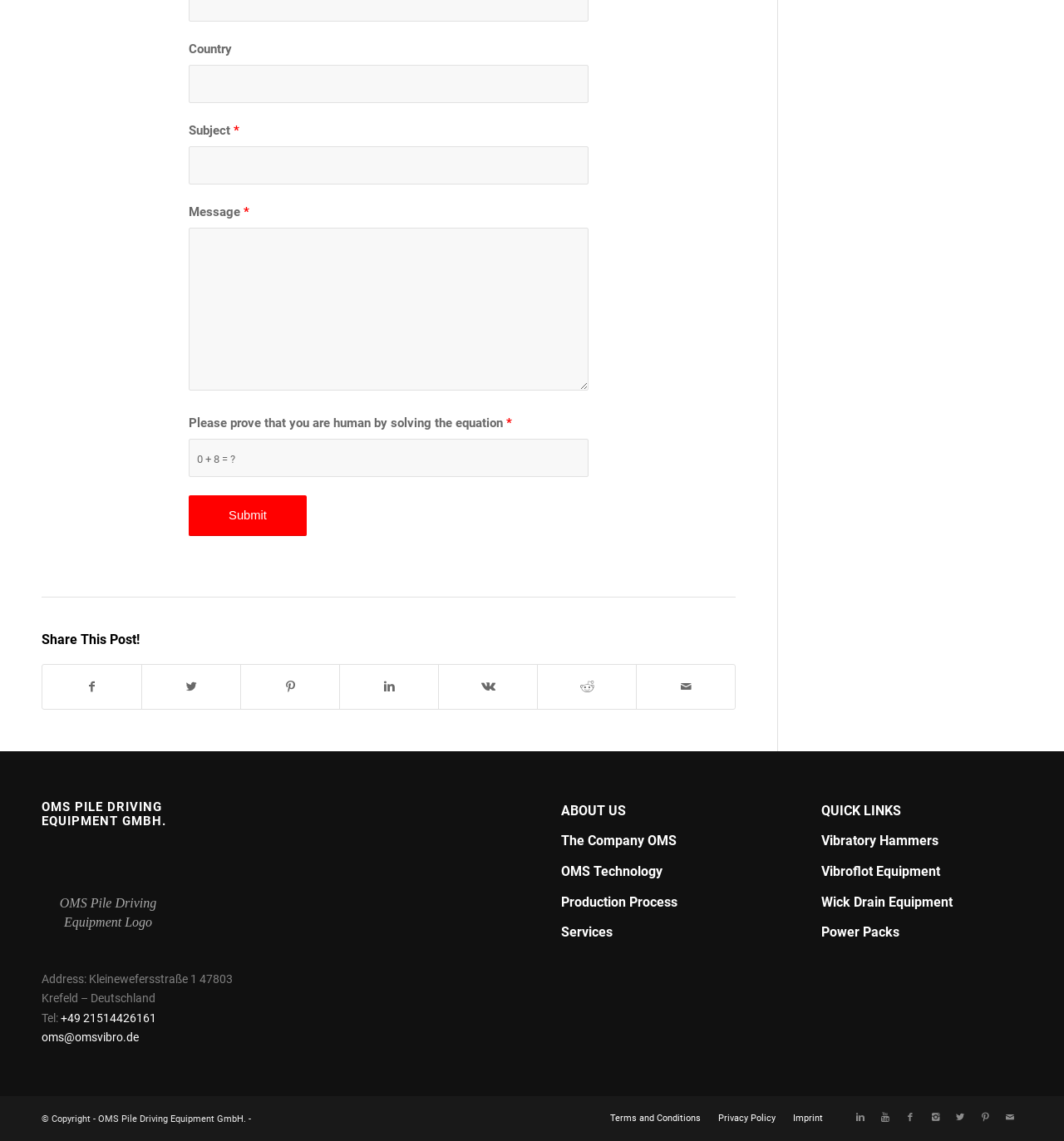Can you show the bounding box coordinates of the region to click on to complete the task described in the instruction: "Share on Facebook"?

[0.04, 0.583, 0.133, 0.621]